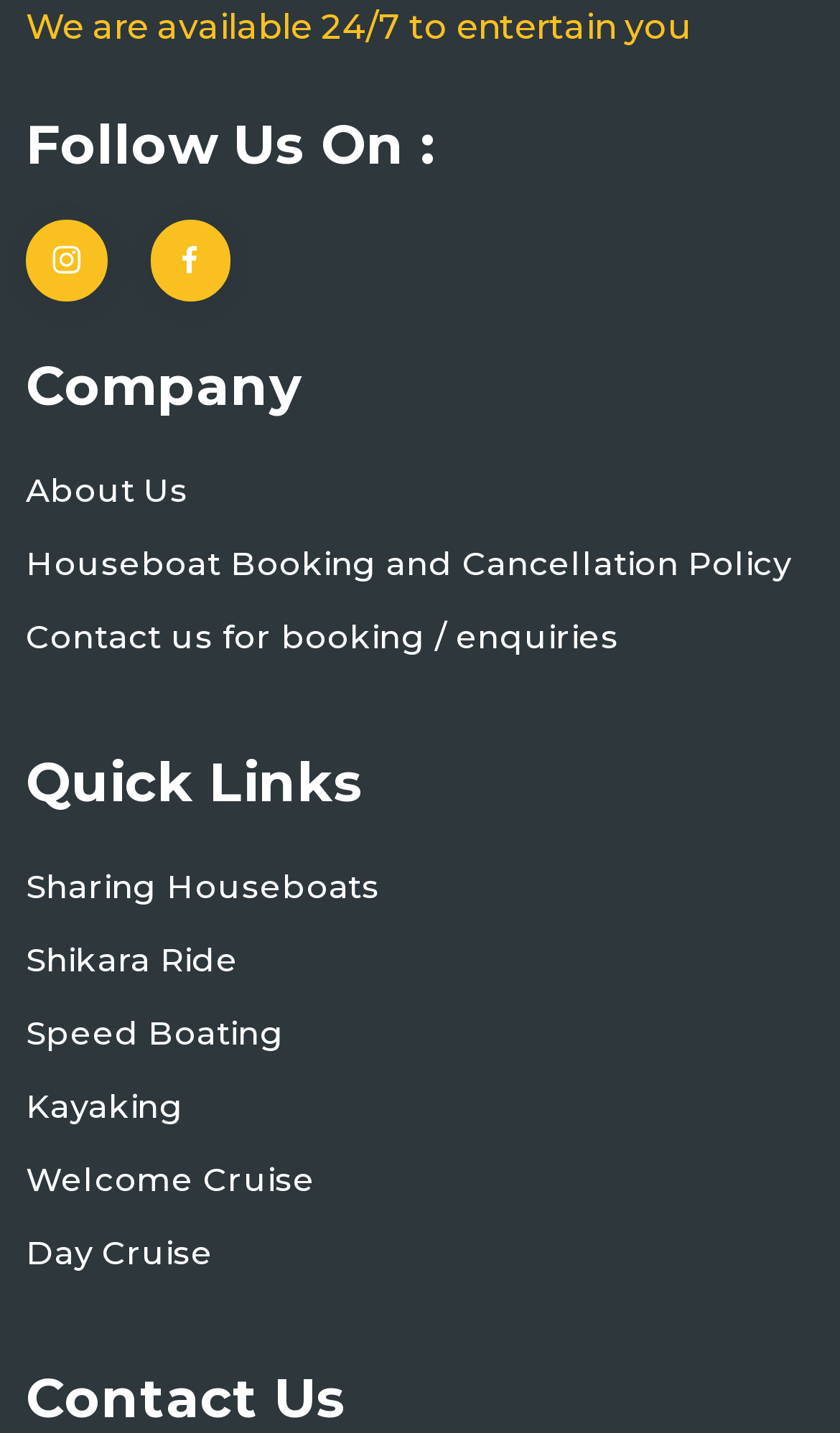What is the last section of the webpage?
We need a detailed and meticulous answer to the question.

The answer can be found by looking at the last heading element which has the text 'Contact Us'.